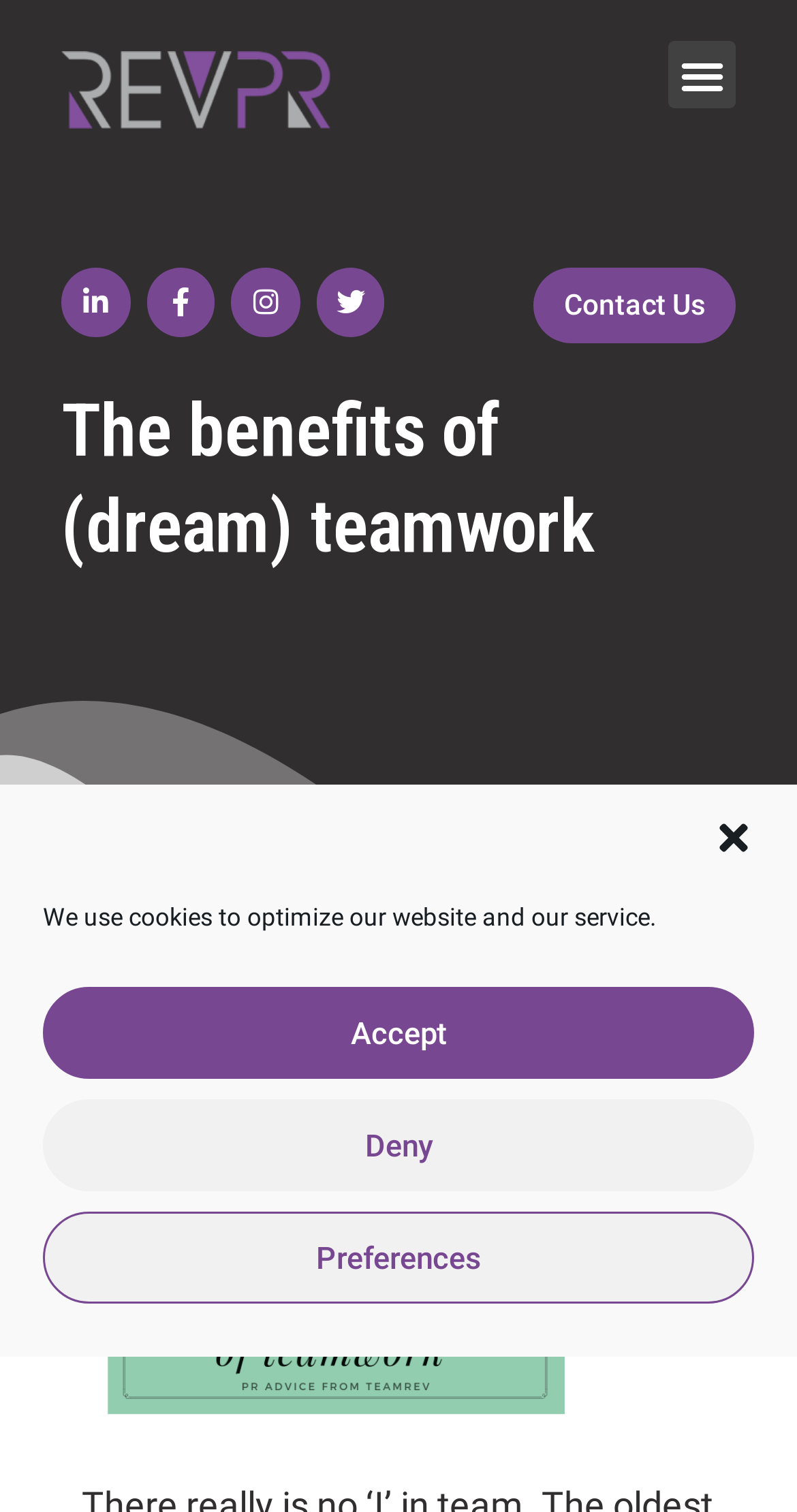How many buttons are there in the dialog?
Refer to the image and give a detailed answer to the question.

There are four buttons in the dialog: 'Close dialog', 'Accept', 'Deny', and 'Preferences', which allow users to manage their cookie consent.